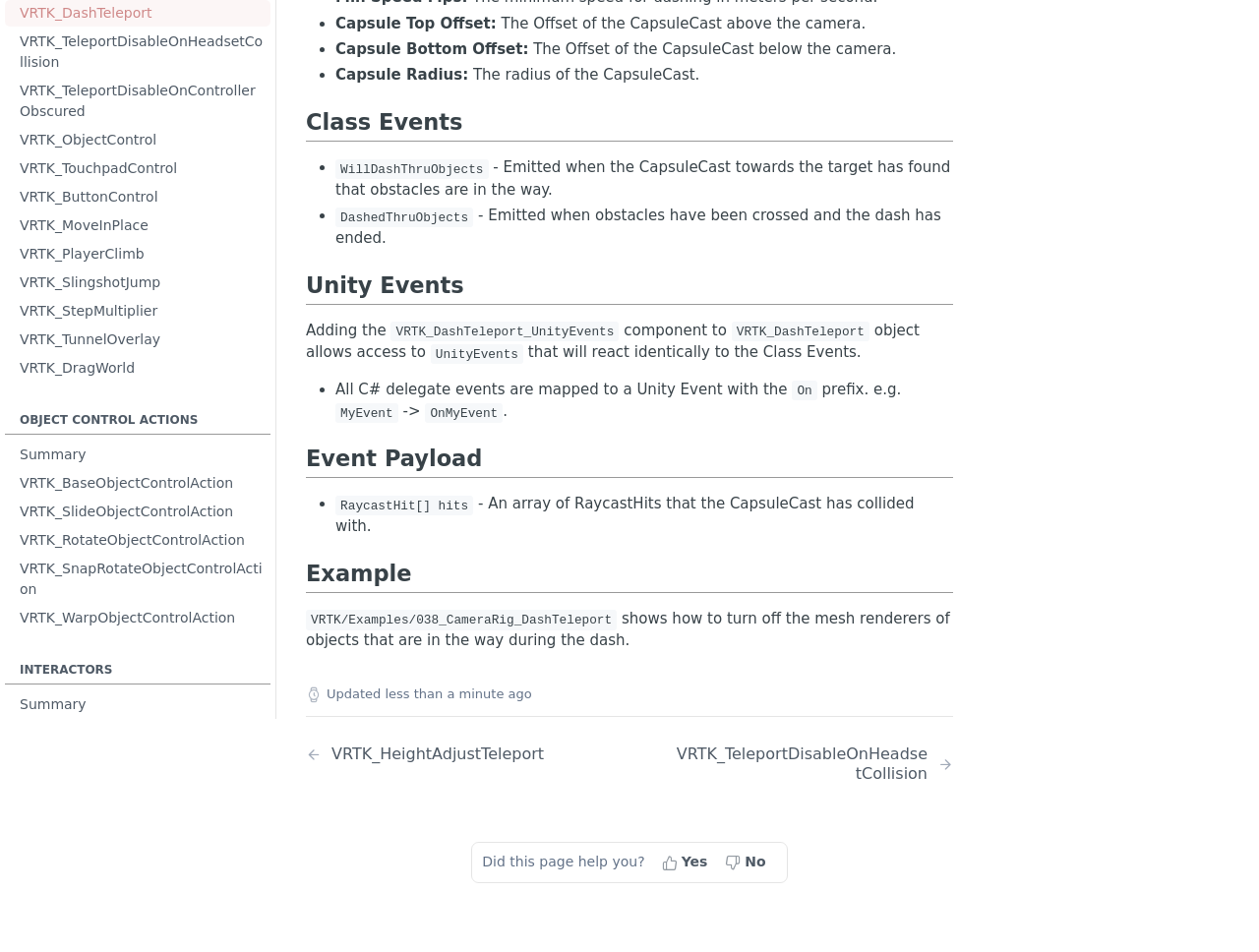From the webpage screenshot, predict the bounding box coordinates (top-left x, top-left y, bottom-right x, bottom-right y) for the UI element described here: RaycastHit[] hits

[0.266, 0.52, 0.376, 0.541]